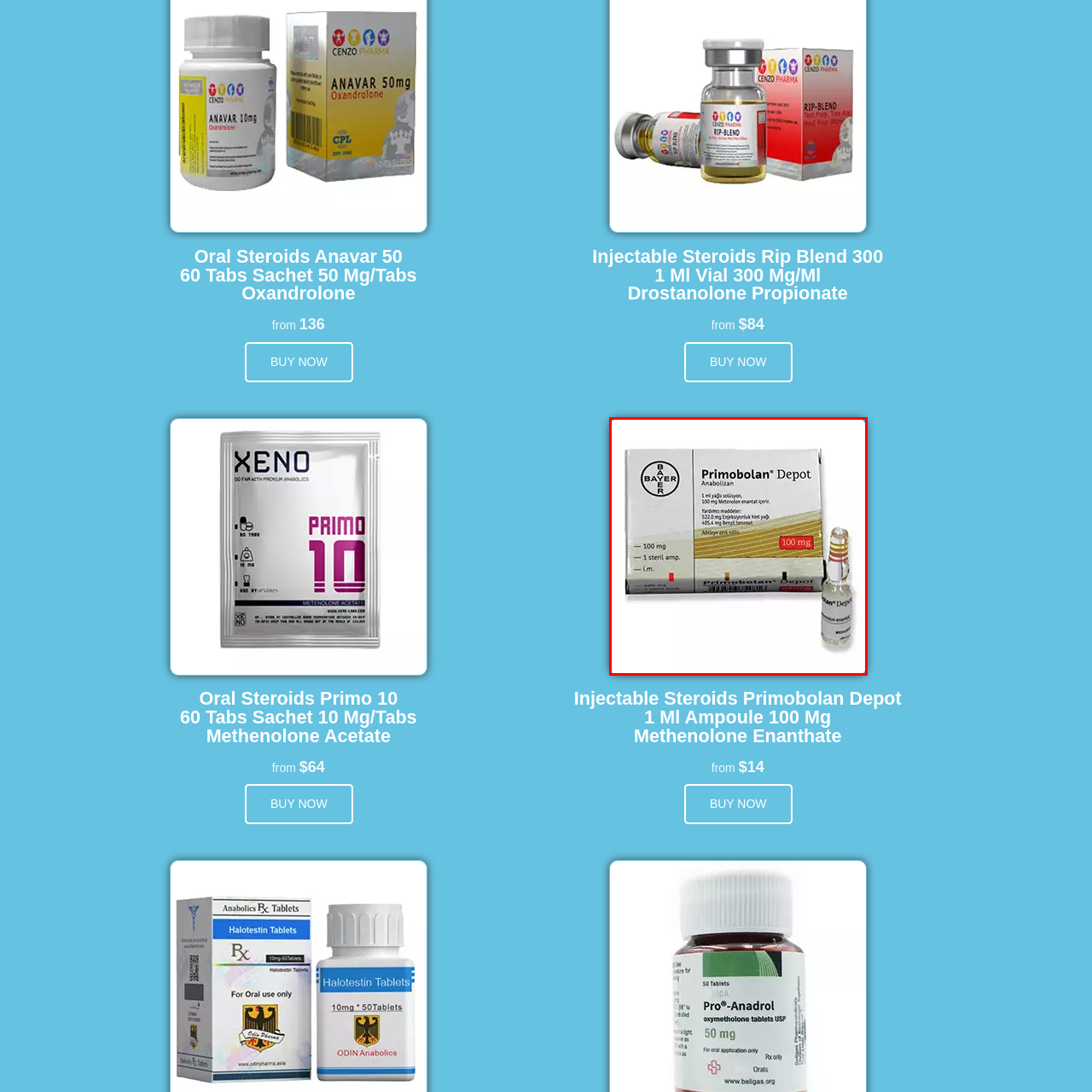Generate a detailed caption for the picture within the red-bordered area.

The image features a product called **Primobolan Depot**, an injectable anabolic steroid manufactured by Bayer. It includes a 1 mL vial containing 100 mg of Methenolone Enanthate. The packaging is designed with a sleek, modern look, displaying essential details such as the dosage and manufacturer prominently. The box also states that it contains one sterile ampoule, ideal for healthcare or personal use by individuals in bodybuilding or therapeutic situations. The vial showcases a transparent design, allowing the viewer to see the substance inside, emphasizing its quality and clarity.